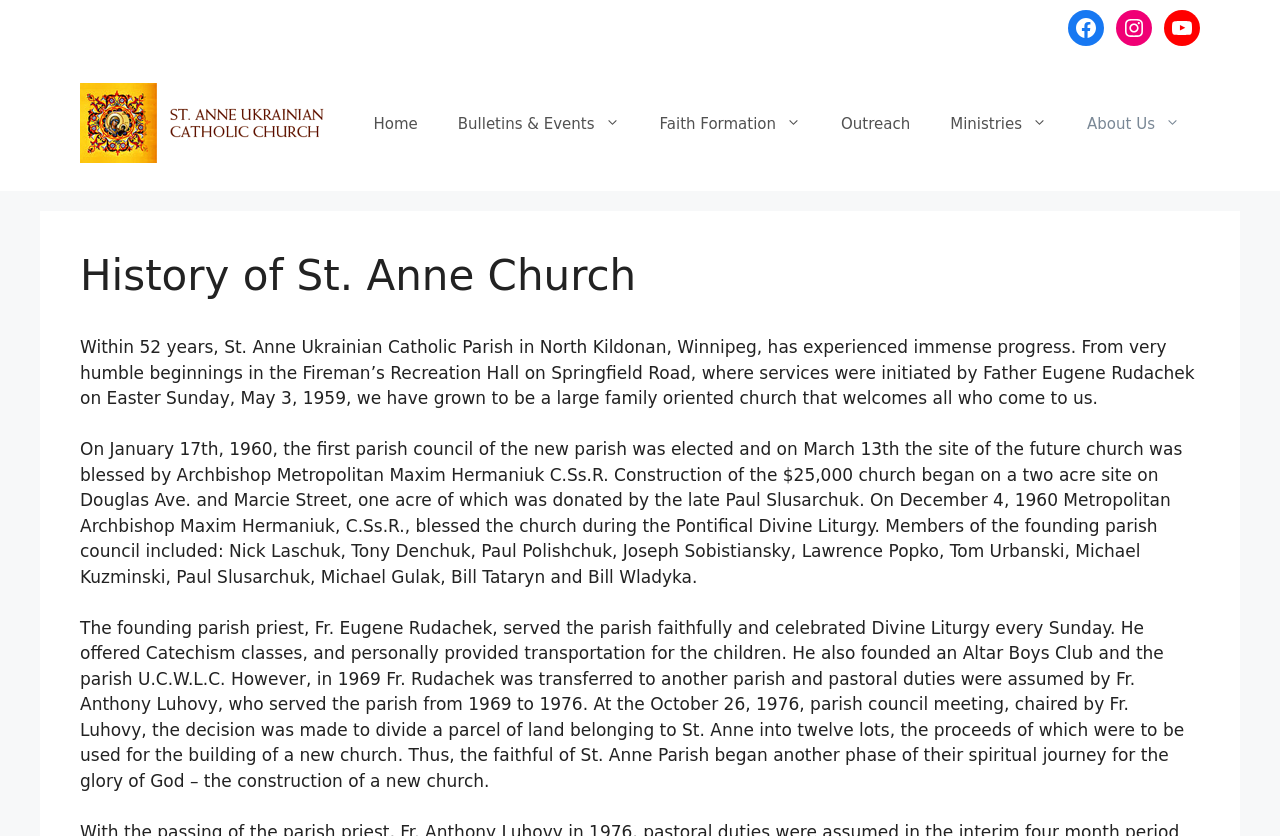Locate the heading on the webpage and return its text.

History of St. Anne Church